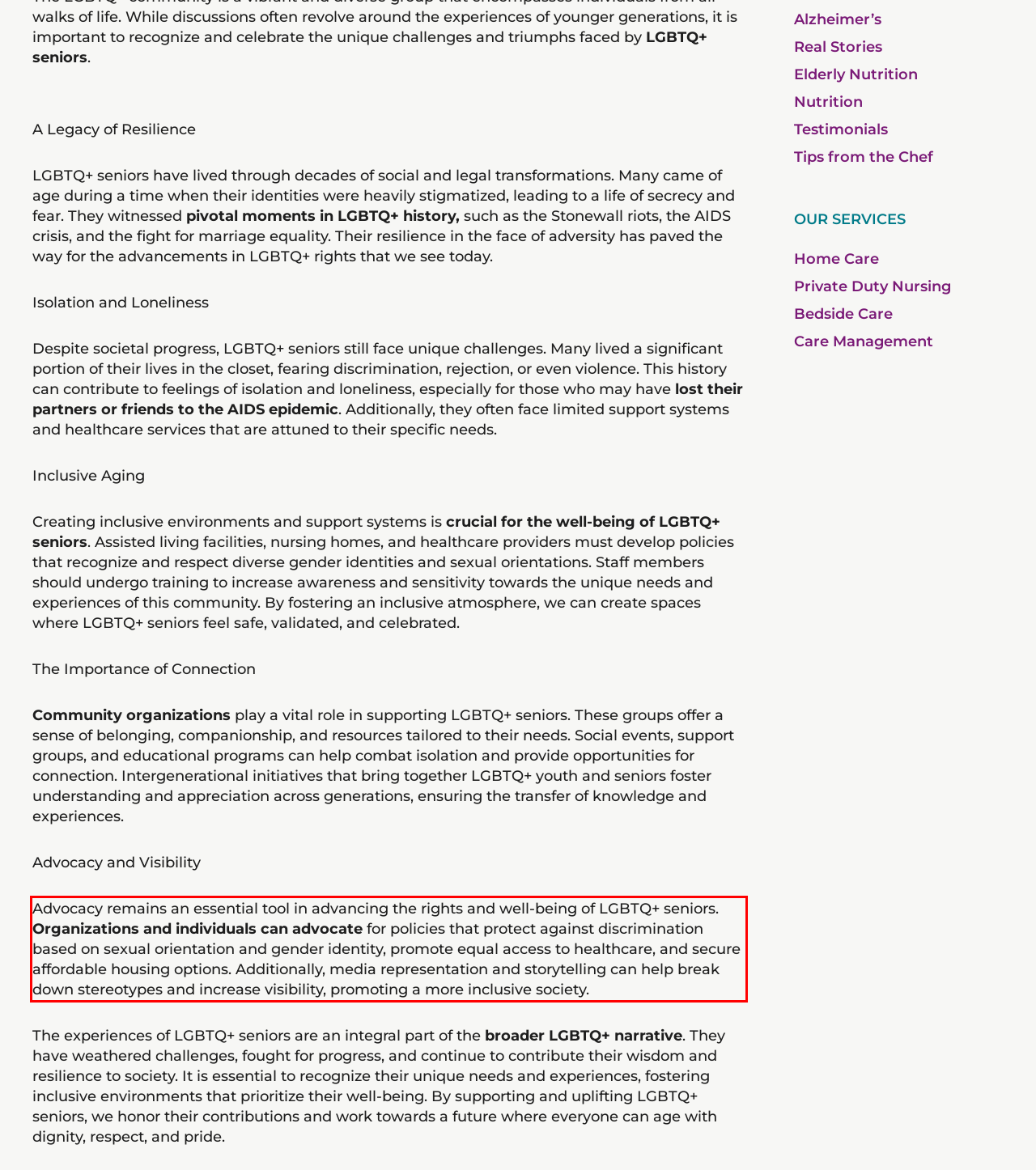Look at the webpage screenshot and recognize the text inside the red bounding box.

Advocacy remains an essential tool in advancing the rights and well-being of LGBTQ+ seniors. Organizations and individuals can advocate for policies that protect against discrimination based on sexual orientation and gender identity, promote equal access to healthcare, and secure affordable housing options. Additionally, media representation and storytelling can help break down stereotypes and increase visibility, promoting a more inclusive society.